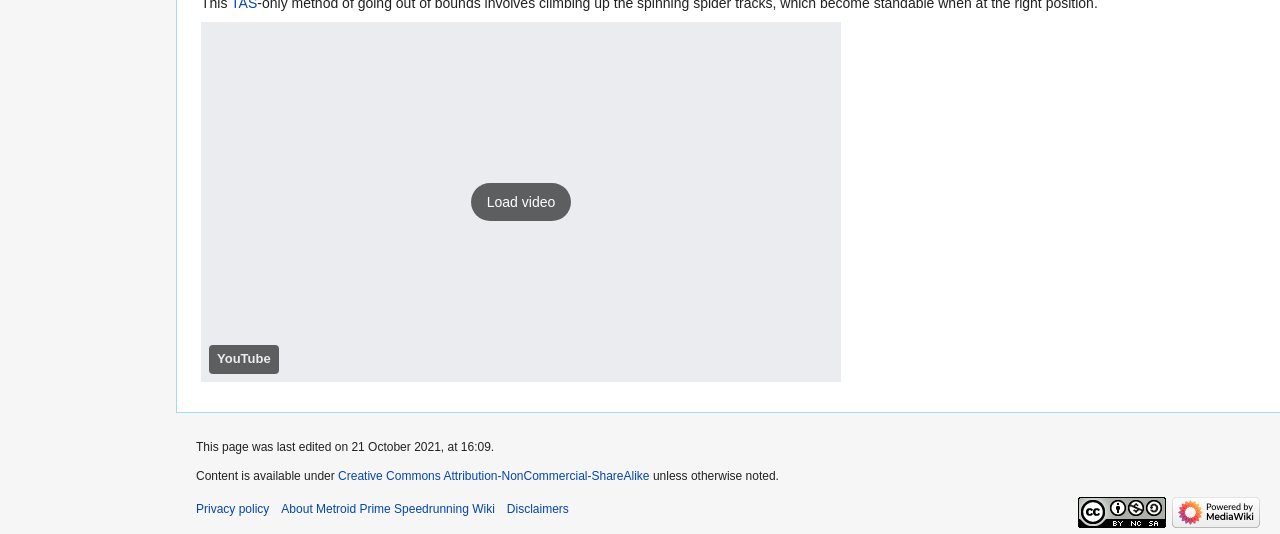Examine the image and give a thorough answer to the following question:
What is the license of the content?

I found the license of the content by looking at the link element that says 'Creative Commons Attribution-NonCommercial-ShareAlike' and also by looking at the image element with the same name, which suggests that it's a logo or icon for the license.